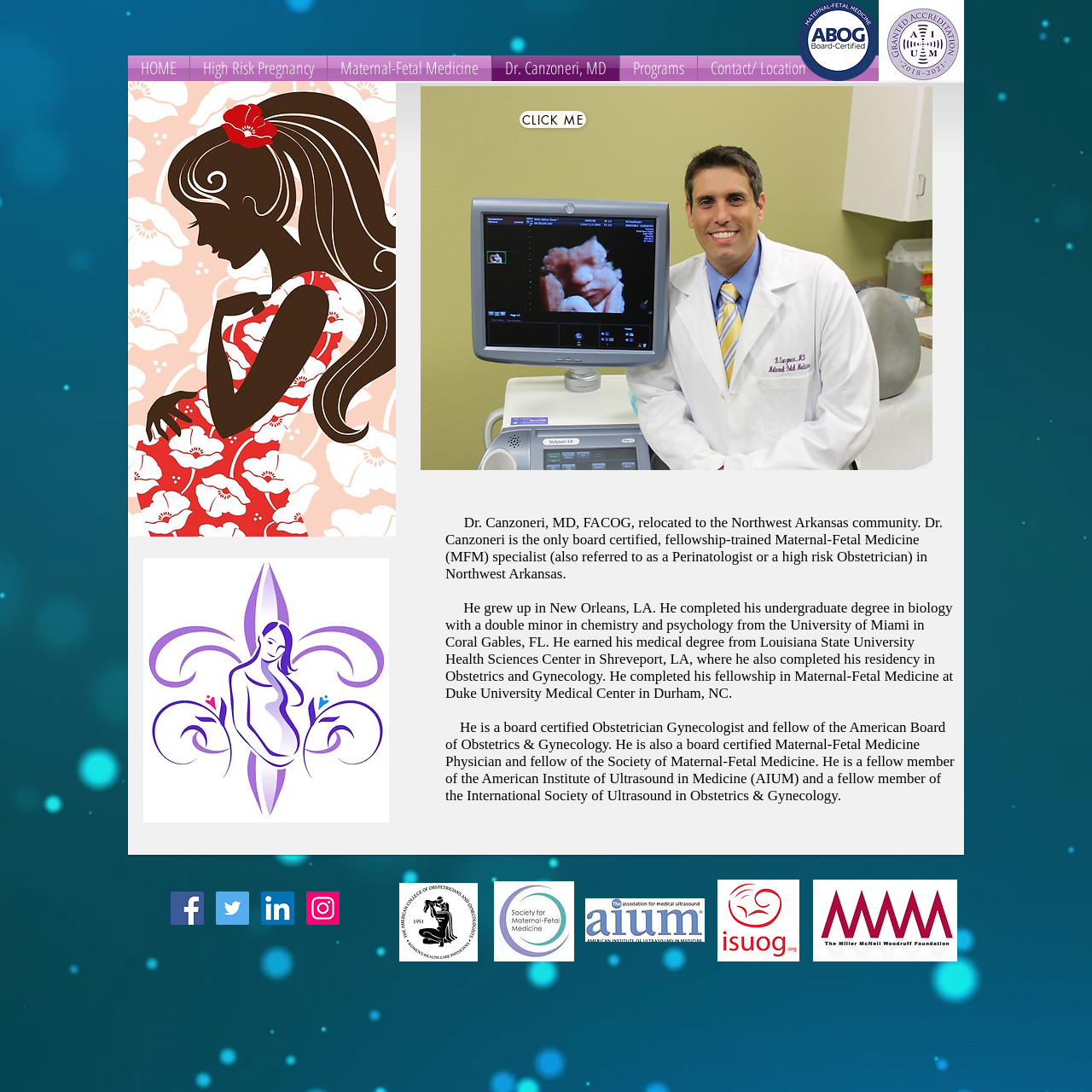What is the location of Dr. Canzoneri's practice?
Please provide a comprehensive answer based on the visual information in the image.

According to the webpage content, Dr. Canzoneri relocated to the Northwest Arkansas community, which is mentioned in the text 'Dr. Canzoneri, MD, FACOG, relocated to the Northwest Arkansas community'.